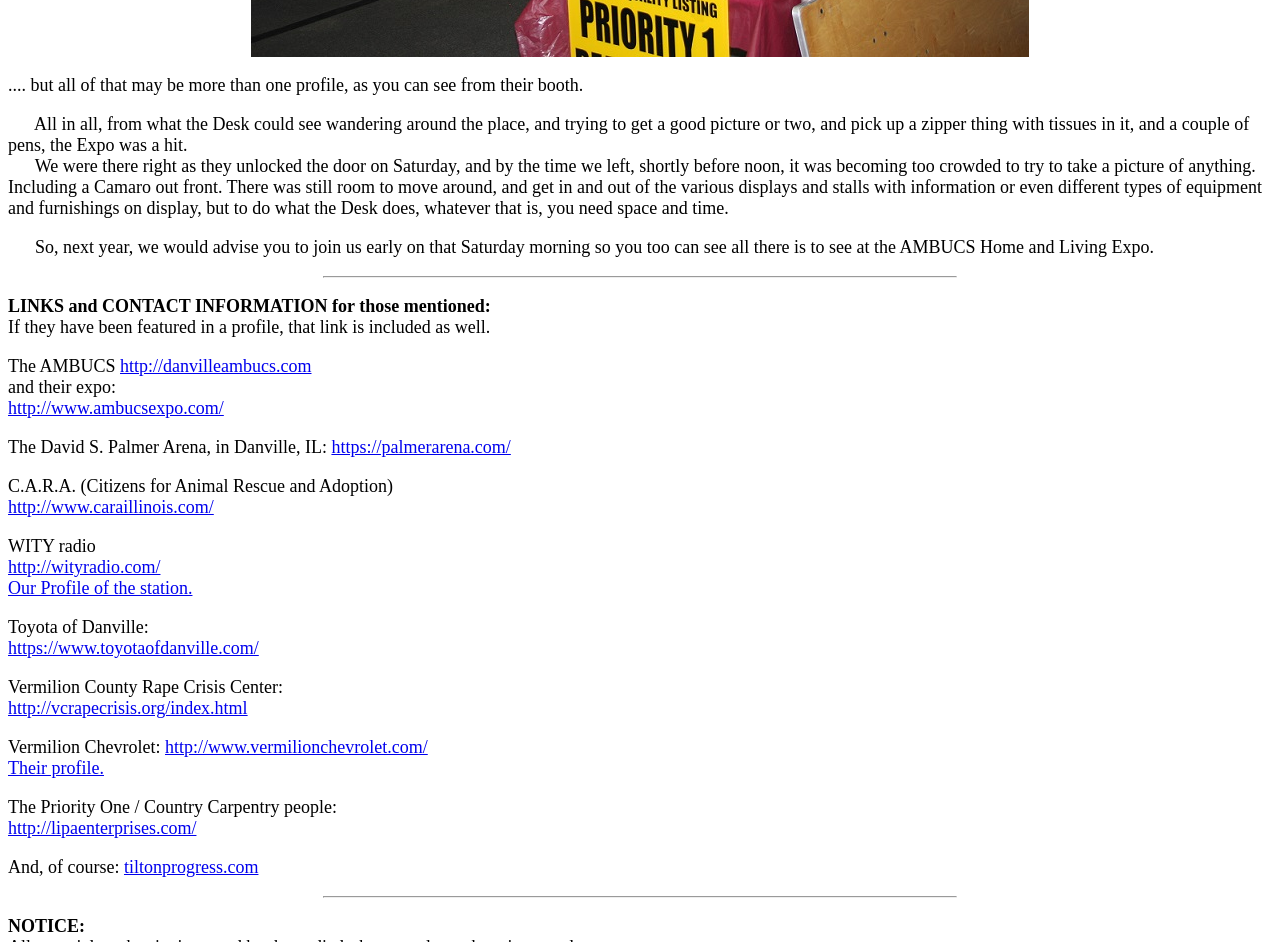Answer the question with a brief word or phrase:
What type of event is described on the webpage?

Home and Living Expo